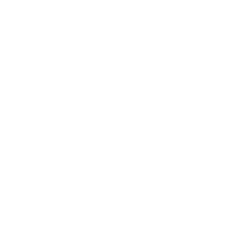Elaborate on all the elements present in the image.

The image features the product "Jeeter Juice Limoncello," positioned prominently alongside various other cannabis-infused products. Known for its refreshing flavor profile, Jeeter Juice Limoncello is part of a collection that includes other enticing options like Jeeter Juice Strawberry Jack and Jeeter Juice Maui Wowie. The visual representation likely showcases its unique branding and design, appealing to consumers looking for flavorful infused experiences. This product is characterized by its vibrant packaging, emphasizing its appeal within the cannabis market context. The surrounding context hints at its use in relaxation and enjoyment, perfectly complementing a laid-back atmosphere.